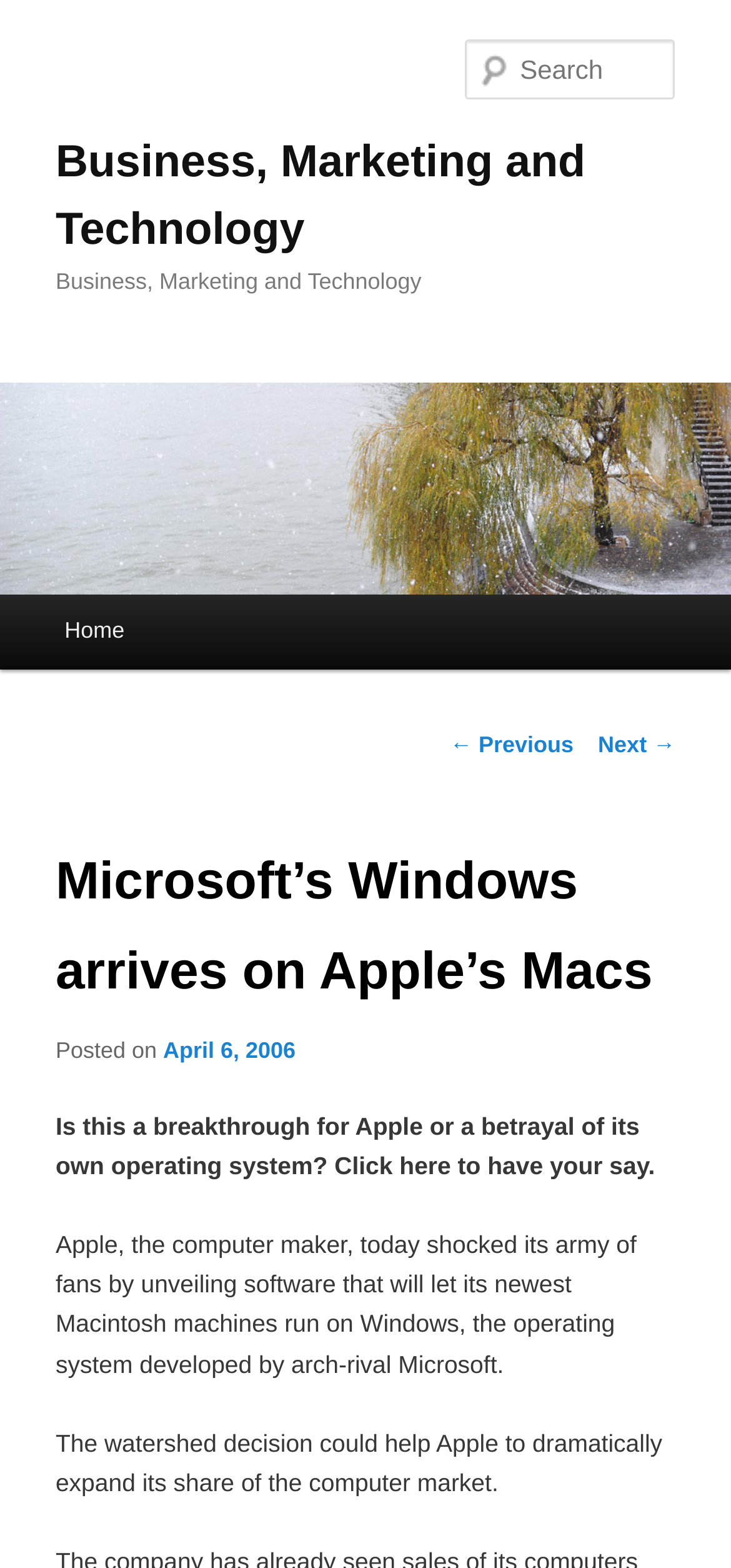What is the purpose of the 'Search' textbox?
Answer the question with a detailed and thorough explanation.

I inferred the purpose of the 'Search' textbox by its label and its typical usage on websites, which is to allow users to search for content within the website.